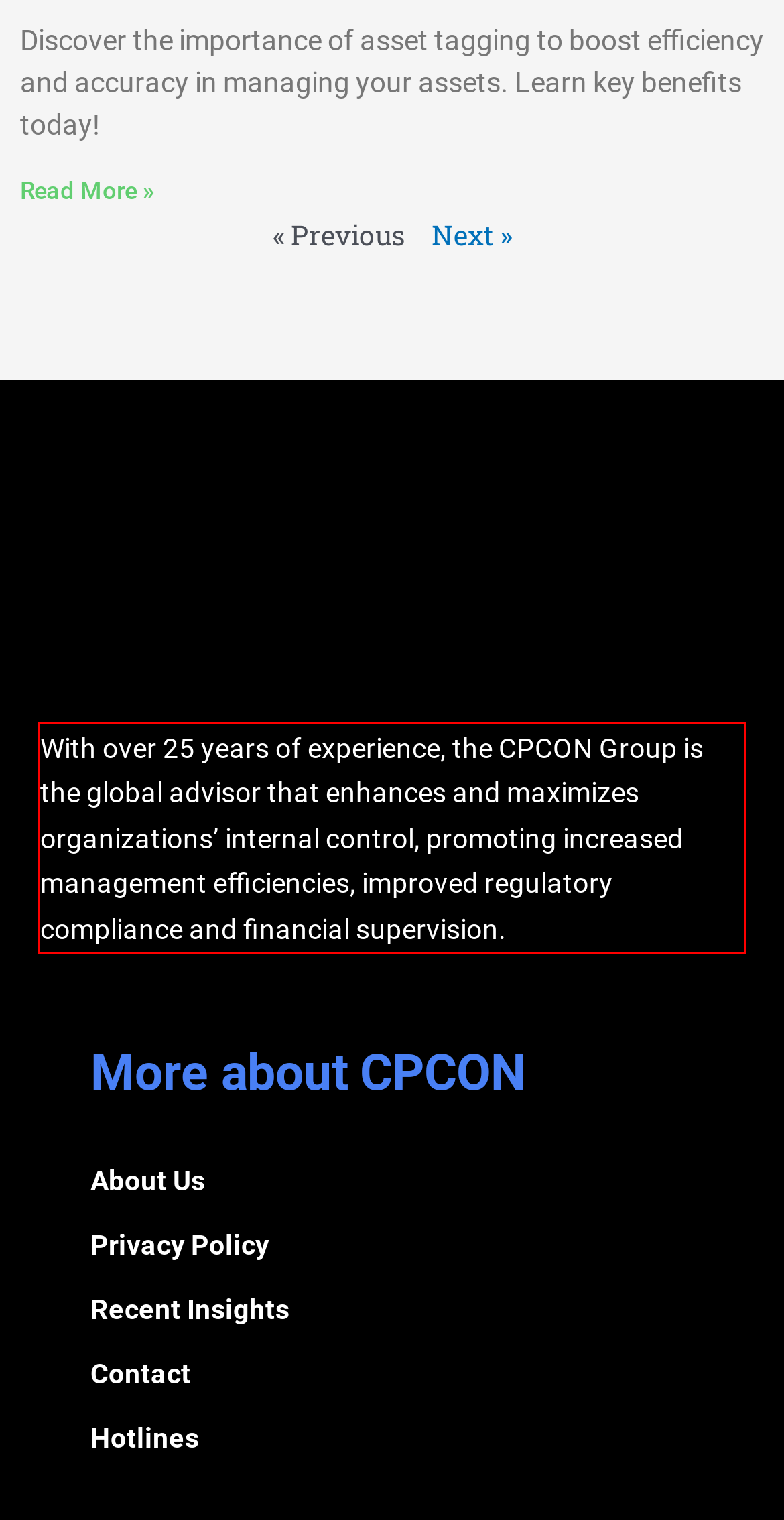Locate the red bounding box in the provided webpage screenshot and use OCR to determine the text content inside it.

With over 25 years of experience, the CPCON Group is the global advisor that enhances and maximizes organizations’ internal control, promoting increased management efficiencies, improved regulatory compliance and financial supervision.